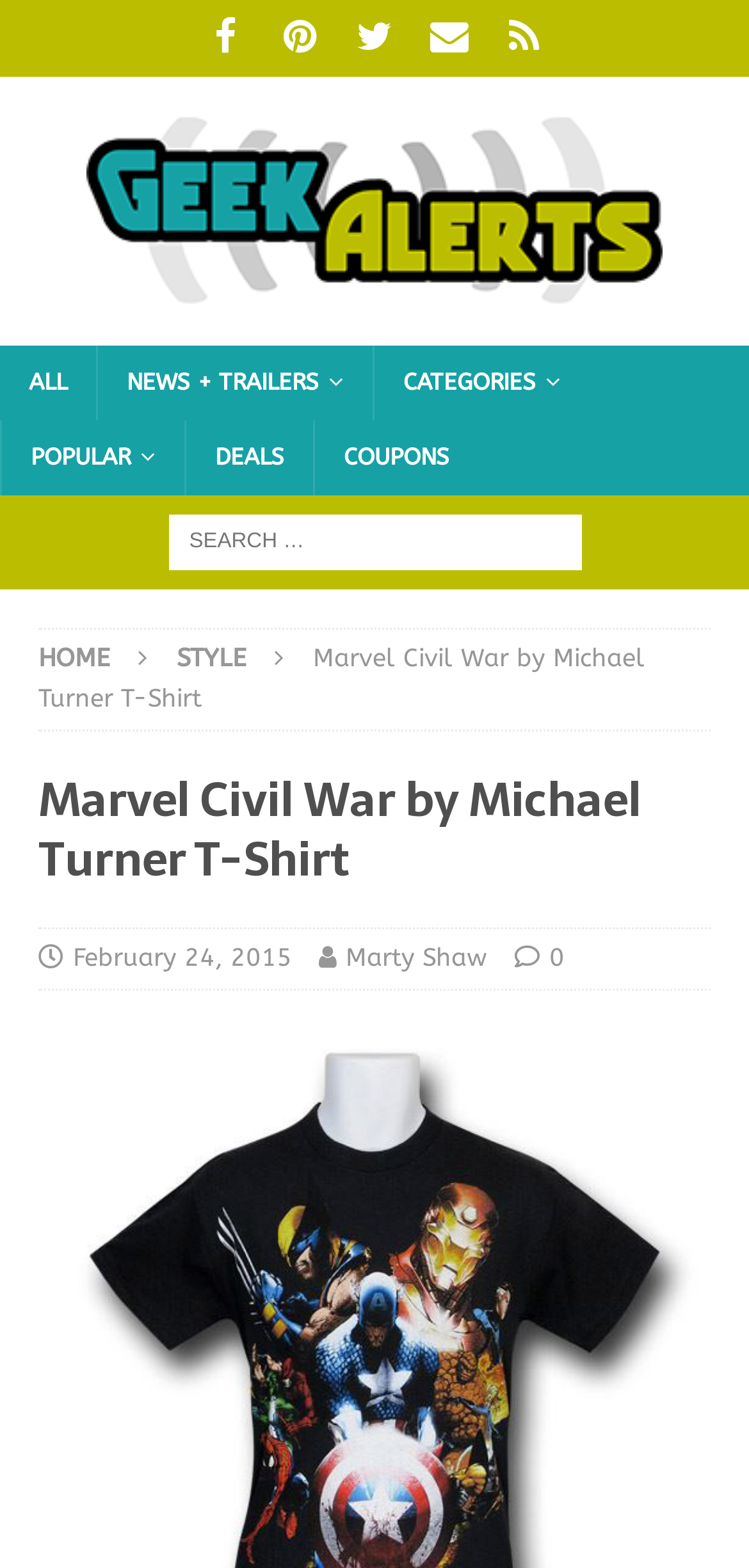What is the category of the article? Based on the screenshot, please respond with a single word or phrase.

STYLE